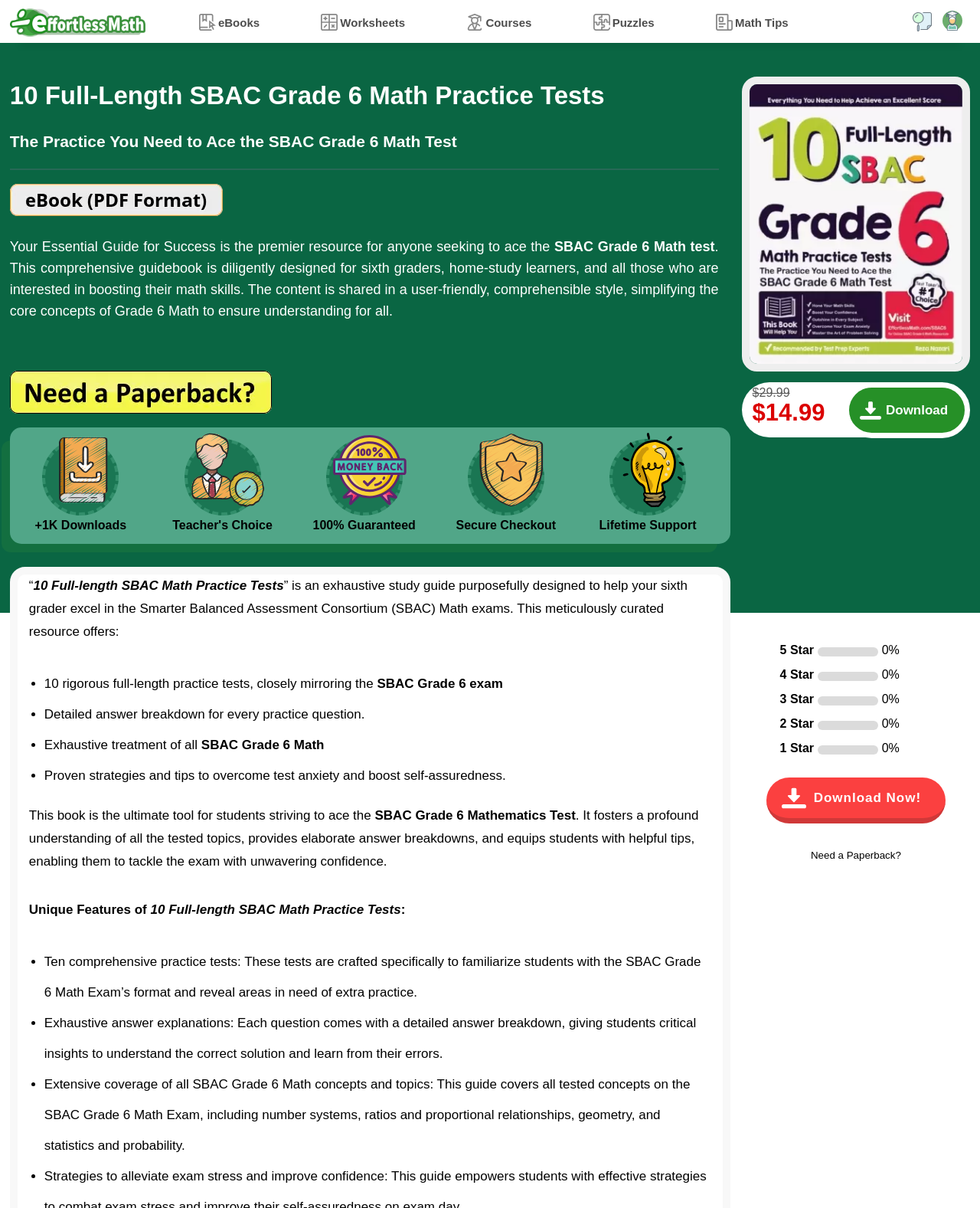Provide the bounding box coordinates for the UI element that is described by this text: "Join WAC or Donate". The coordinates should be in the form of four float numbers between 0 and 1: [left, top, right, bottom].

None